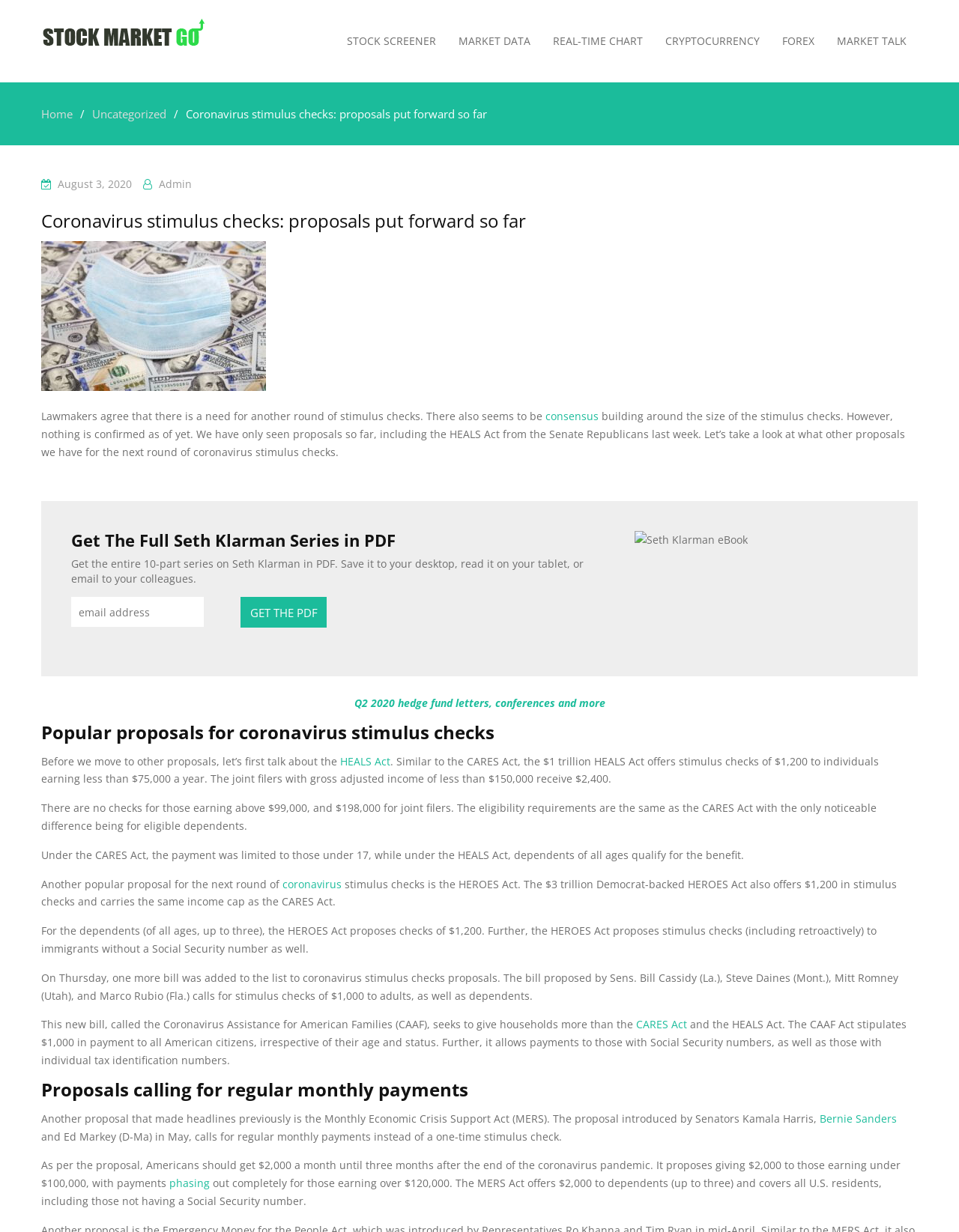Please respond to the question using a single word or phrase:
What is the maximum income limit for stimulus checks in the HEALS Act?

$99,000